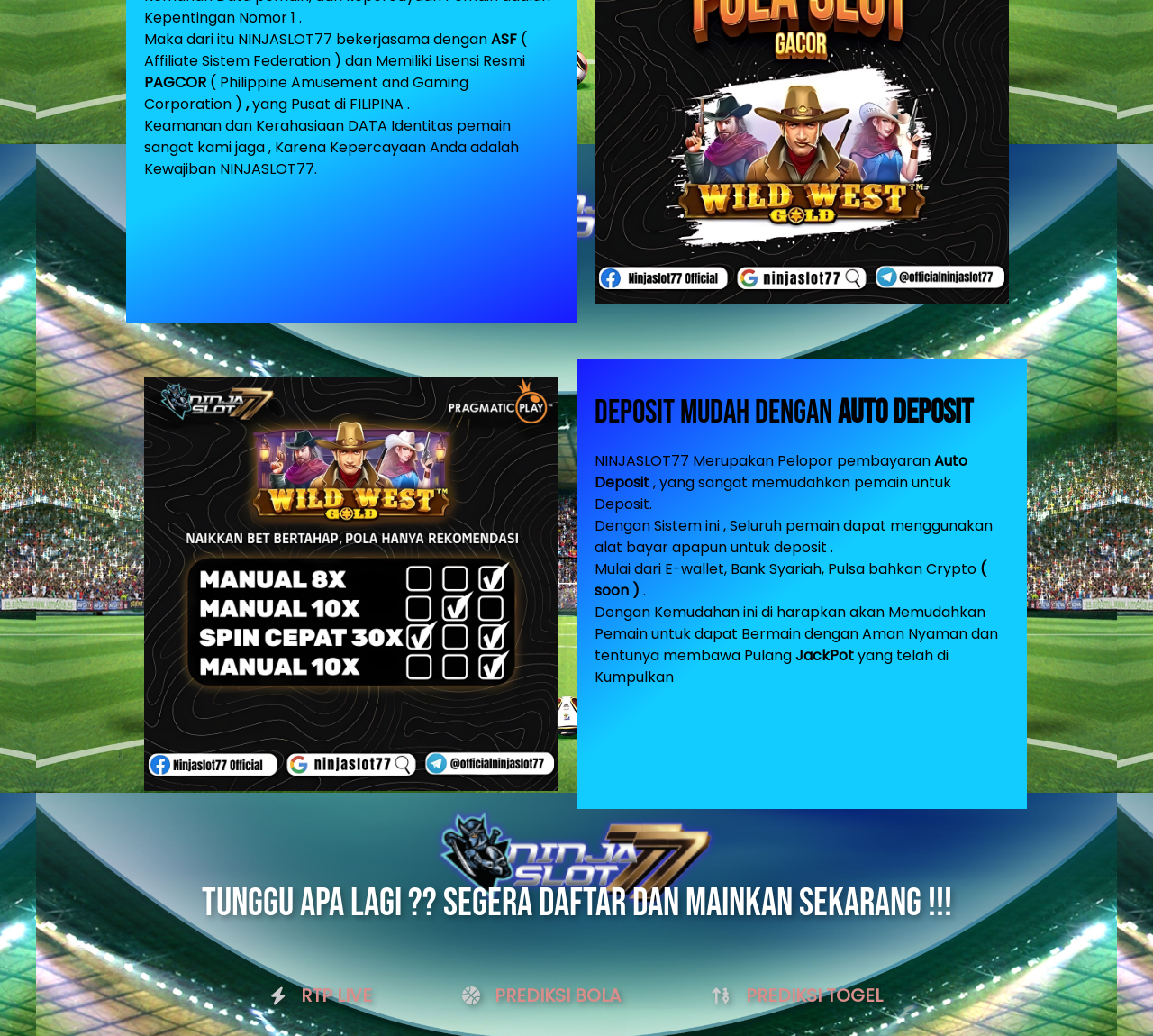What is the purpose of the auto deposit system?
Deliver a detailed and extensive answer to the question.

The answer can be inferred from the static text elements that describe the auto deposit system. The text says 'NINJASLOT77 Merupakan Pelopor pembayaran Auto Deposit, yang sangat memudahkan pemain untuk Deposit.' This implies that the purpose of the auto deposit system is to make deposit easy for players.